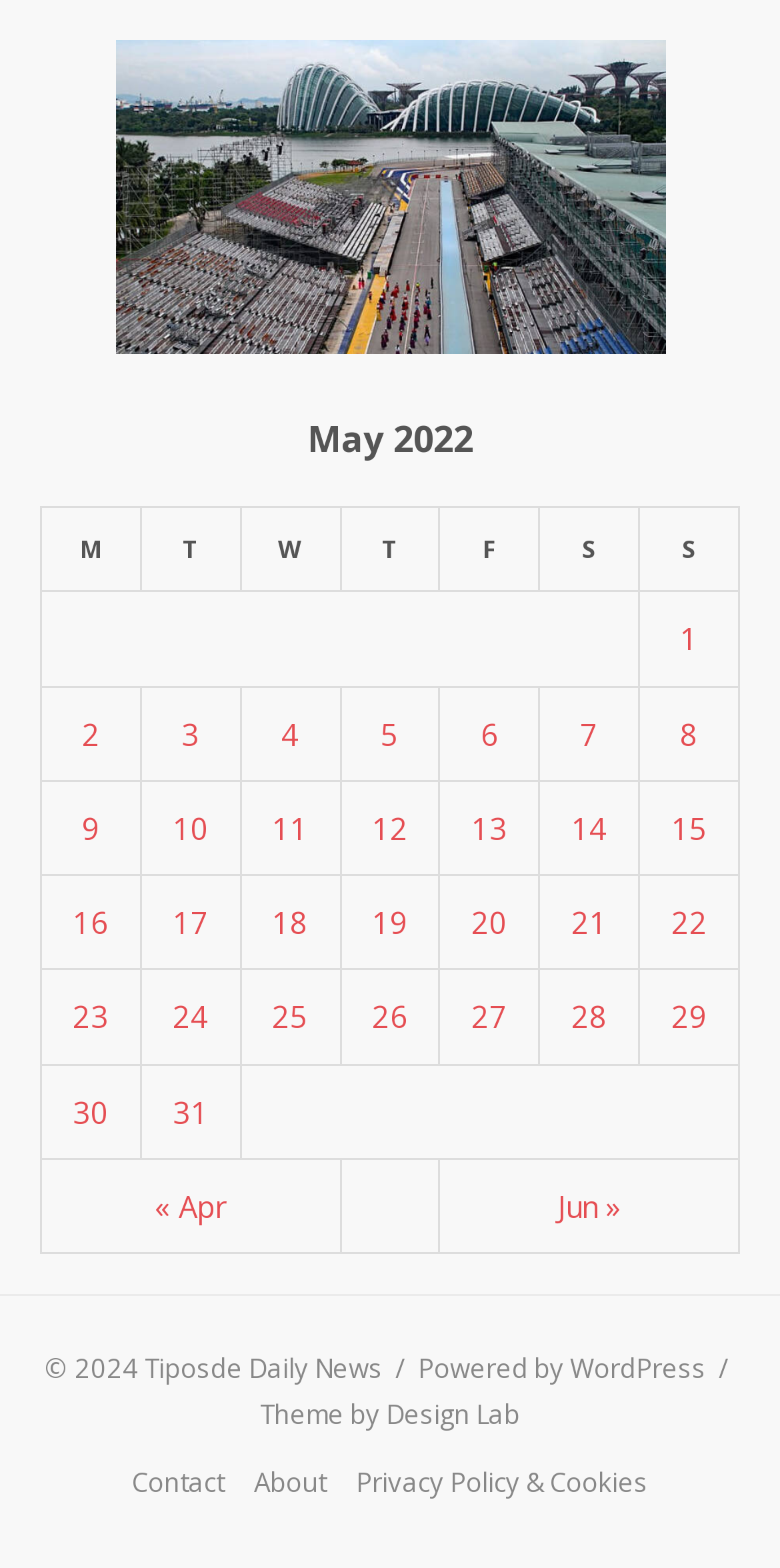How many columns are in the table?
From the screenshot, supply a one-word or short-phrase answer.

7